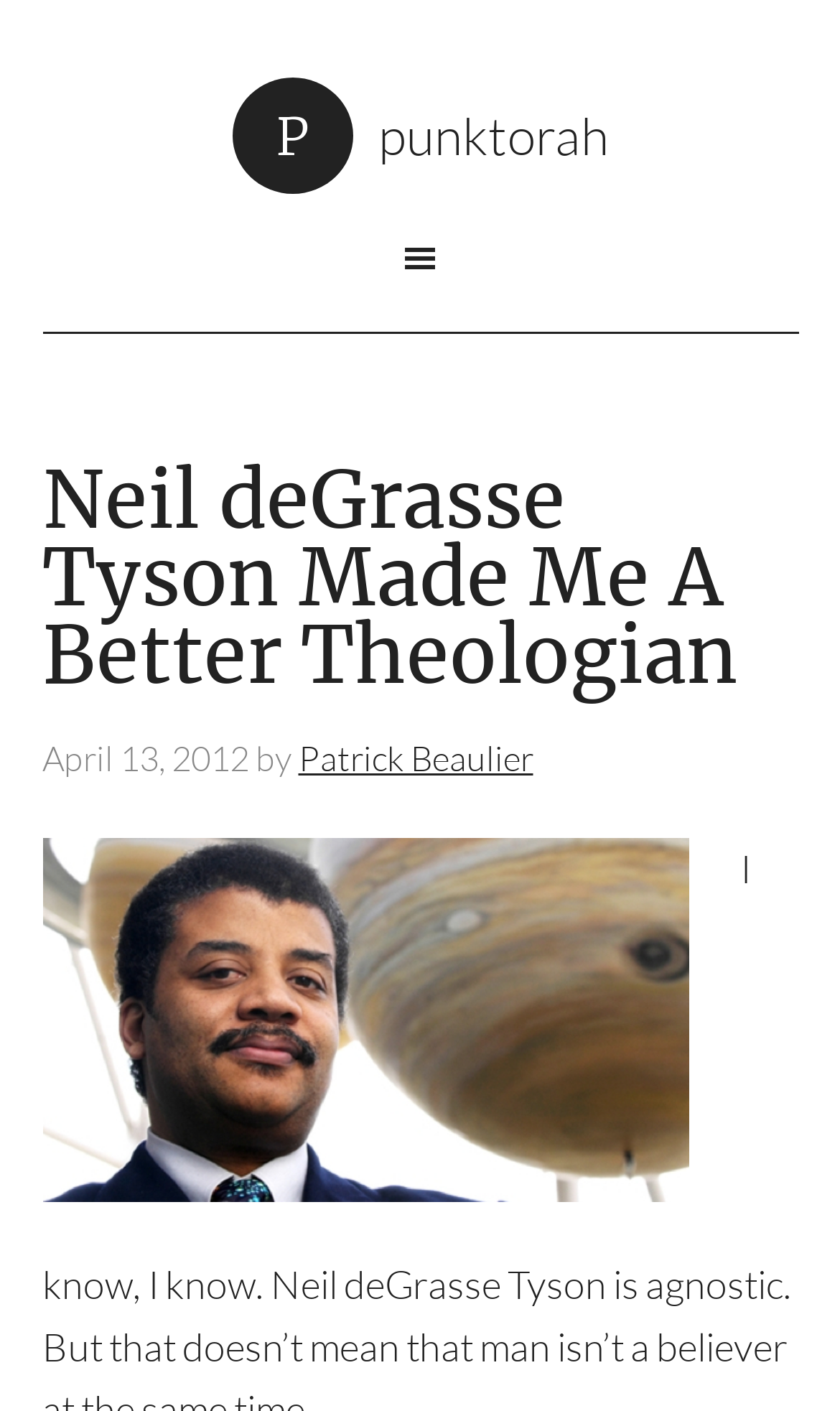Bounding box coordinates are specified in the format (top-left x, top-left y, bottom-right x, bottom-right y). All values are floating point numbers bounded between 0 and 1. Please provide the bounding box coordinate of the region this sentence describes: PunkTorah

[0.276, 0.073, 0.724, 0.119]